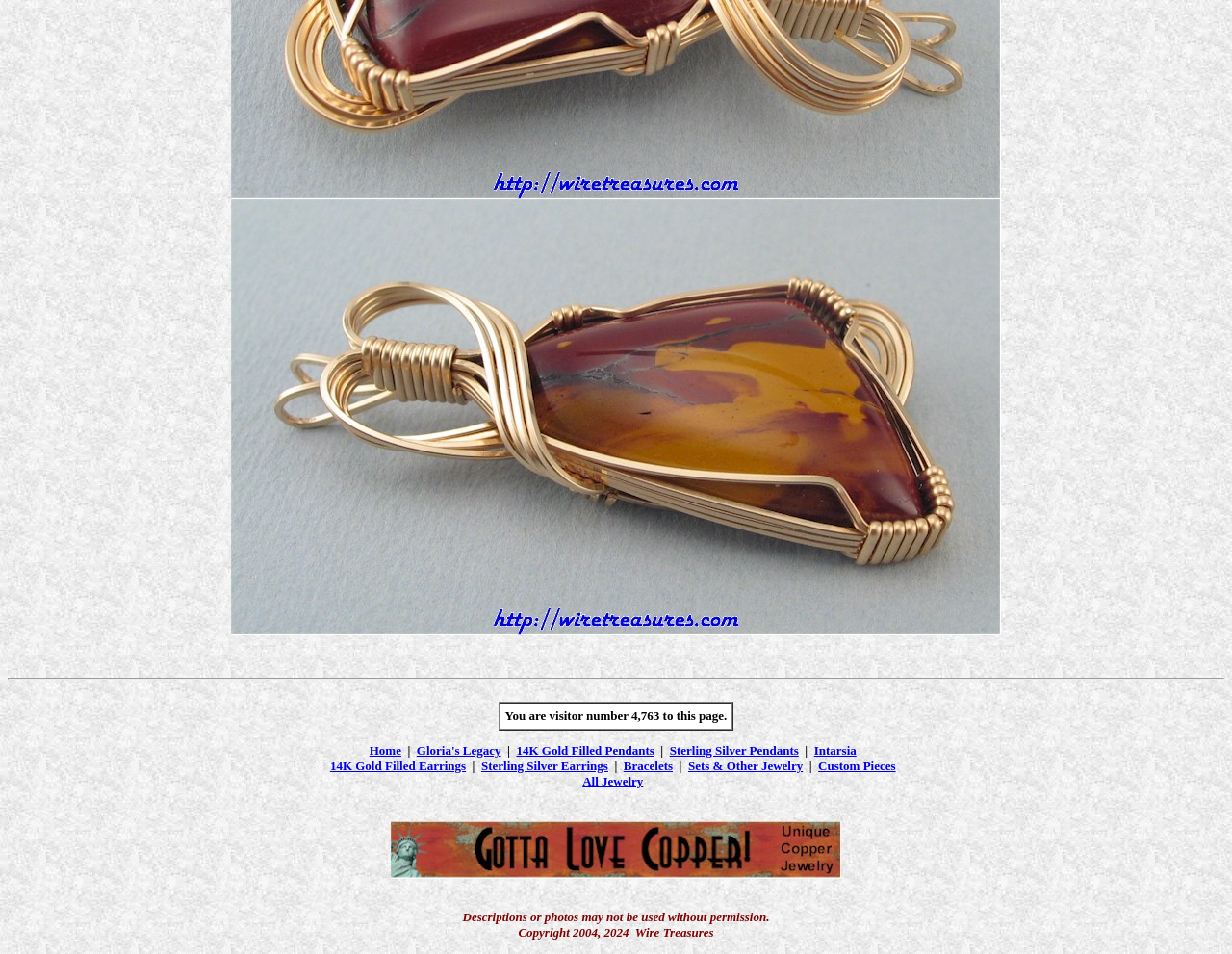Can you identify the bounding box coordinates of the clickable region needed to carry out this instruction: 'Visit Gloria's Legacy'? The coordinates should be four float numbers within the range of 0 to 1, stated as [left, top, right, bottom].

[0.338, 0.779, 0.407, 0.794]